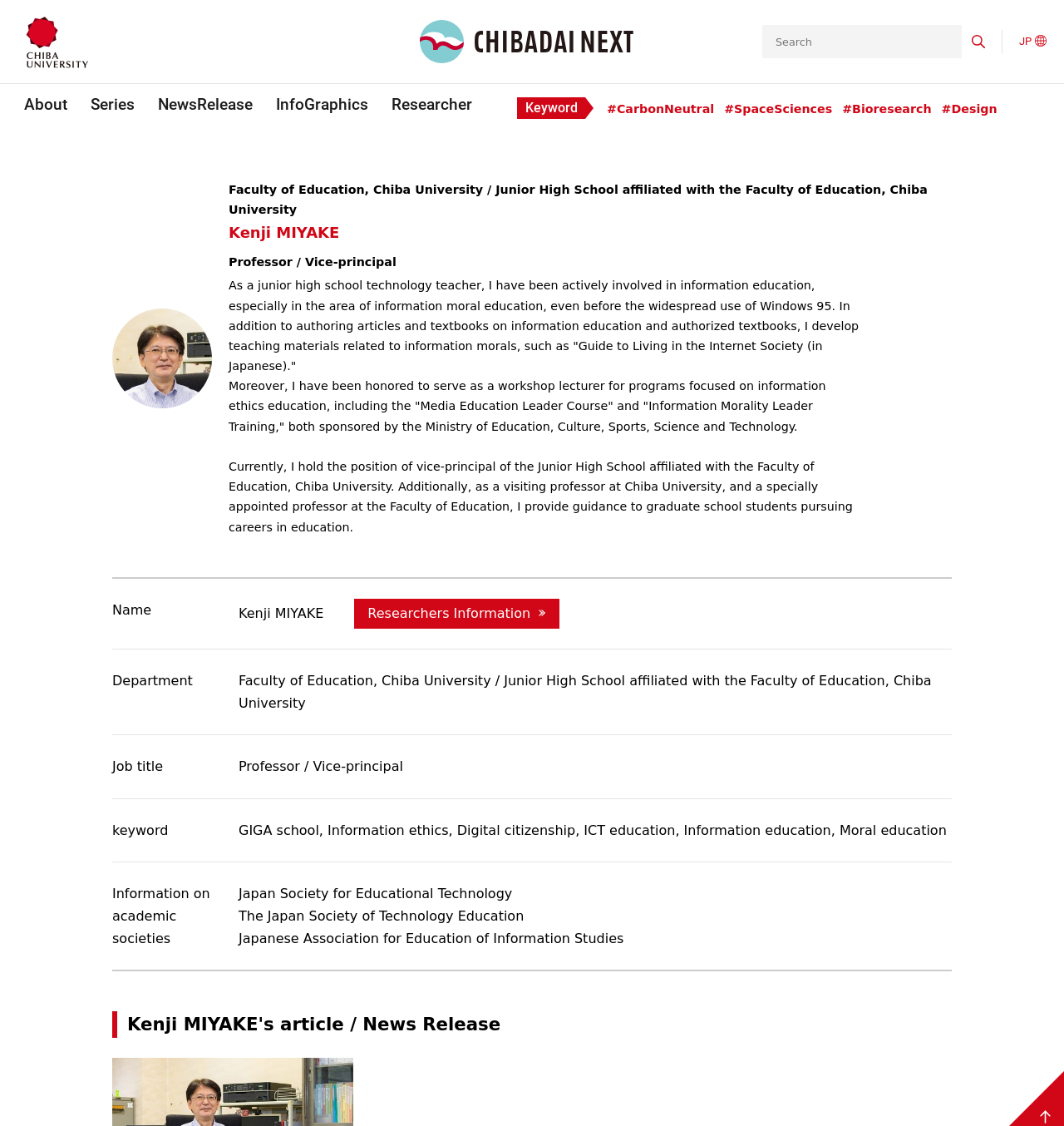Provide a brief response to the question using a single word or phrase: 
What is the academic society Kenji MIYAKE is affiliated with?

Japan Society for Educational Technology